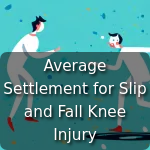What is the purpose of the image?
Using the image, provide a concise answer in one word or a short phrase.

To inform readers about financial compensation